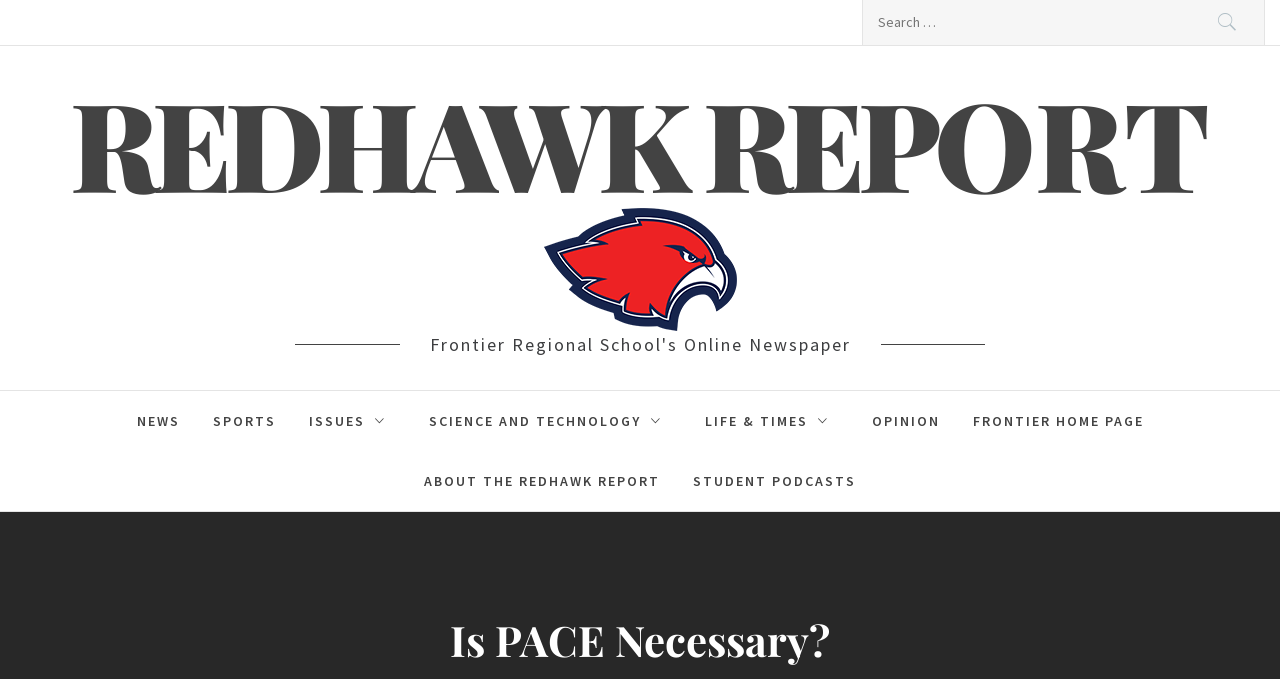Pinpoint the bounding box coordinates of the clickable element needed to complete the instruction: "Explore SCIENCE AND TECHNOLOGY section". The coordinates should be provided as four float numbers between 0 and 1: [left, top, right, bottom].

[0.323, 0.576, 0.536, 0.664]